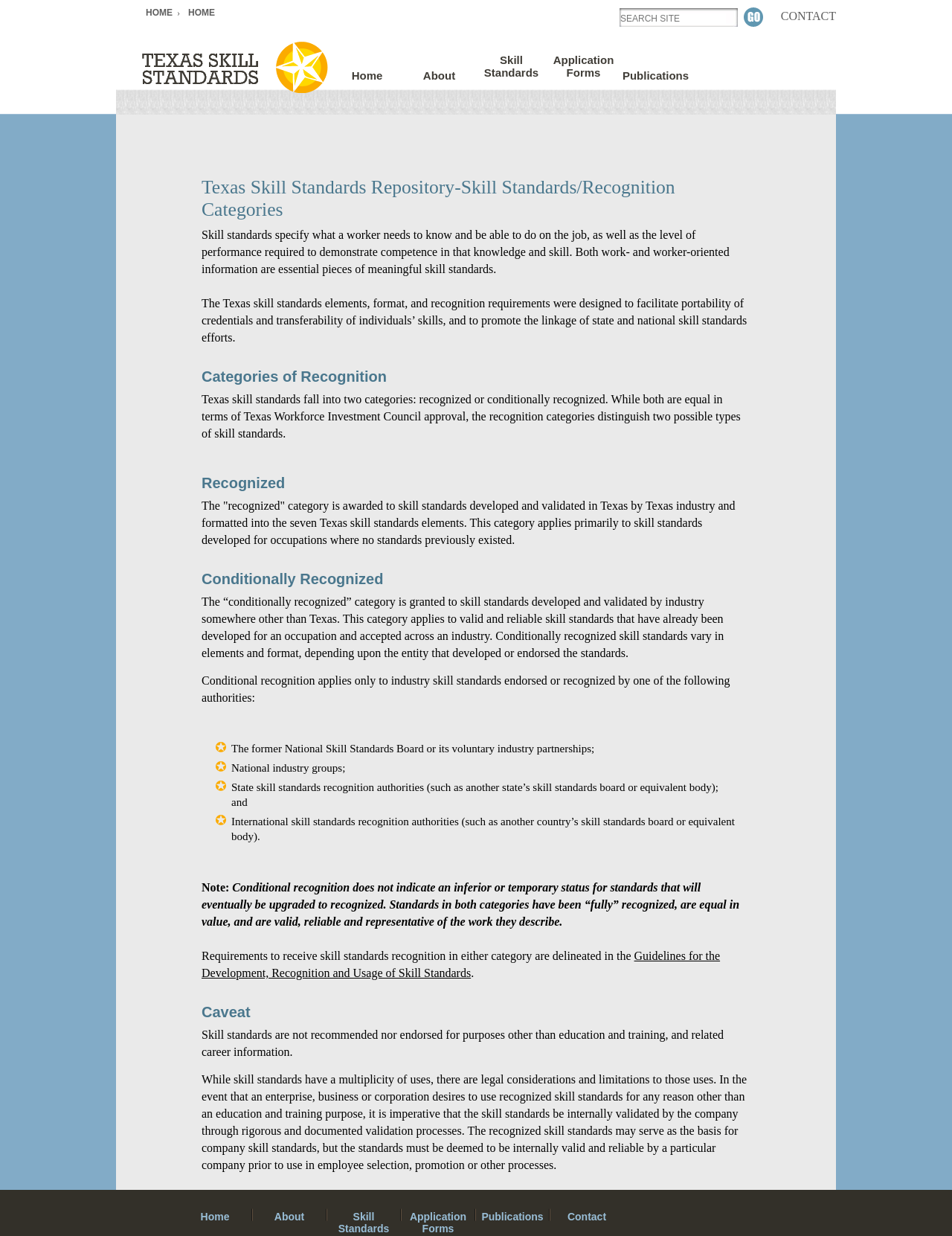What is the difference between 'recognized' and 'conditionally recognized' categories?
Utilize the image to construct a detailed and well-explained answer.

The main difference between the 'recognized' and 'conditionally recognized' categories is the location where the skill standards were developed and validated. The 'recognized' category is awarded to skill standards developed and validated in Texas, while the 'conditionally recognized' category is granted to skill standards developed and validated by industry outside of Texas.